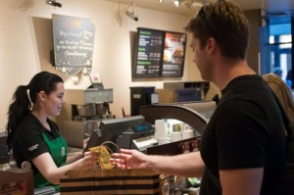Provide a comprehensive description of the image.

In this bustling café scene, a customer interacts with a barista at a counter. The barista, dressed in her signature green apron, exudes a friendly demeanor as she assists the customer, who extends a hand to receive a drink. Behind her, a menu board displays various beverage options, hinting at the café's offerings. The warm interior lighting creates a welcoming ambiance, making the space inviting for patrons. This interaction captures a moment of connection and service, embodying the vibrant atmosphere typical of coffee shops.